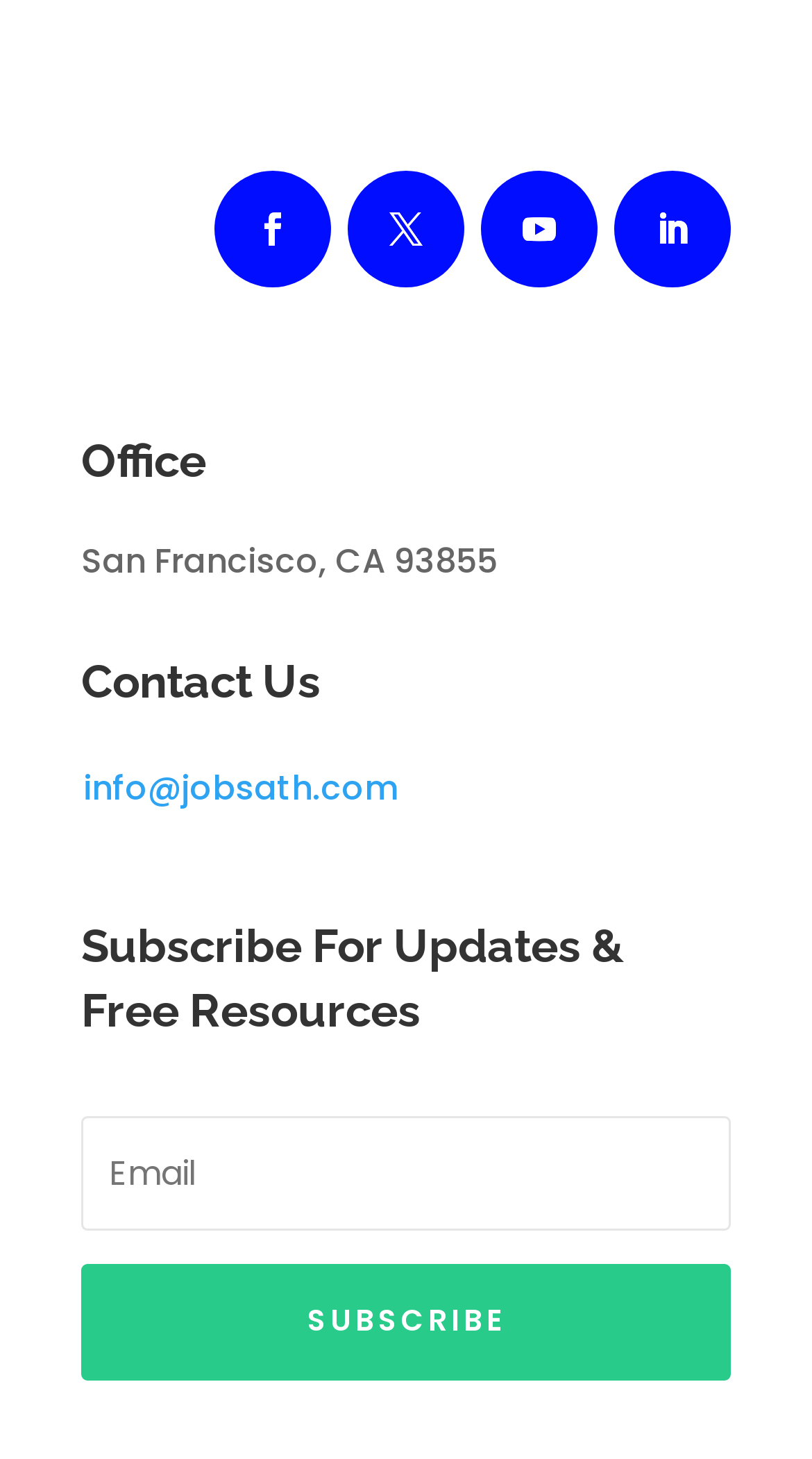How many links are there at the top of the webpage?
Answer the question with a detailed and thorough explanation.

I counted the number of link elements at the top of the webpage, which are represented by the OCR text '', '', '', and '', and found that there are 4 links.